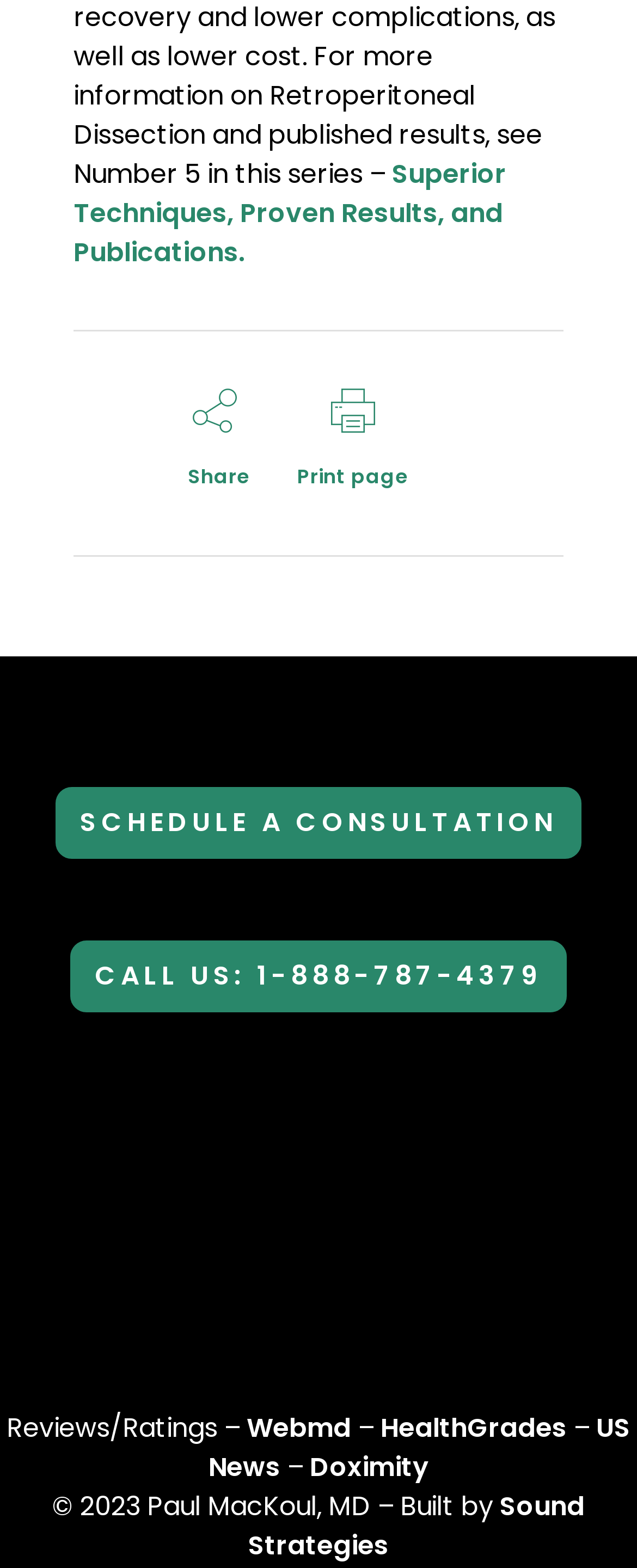Please identify the bounding box coordinates of the element's region that should be clicked to execute the following instruction: "Explore UW–Madison lecturer inspires students to get creative with Isthmus cover designs". The bounding box coordinates must be four float numbers between 0 and 1, i.e., [left, top, right, bottom].

None